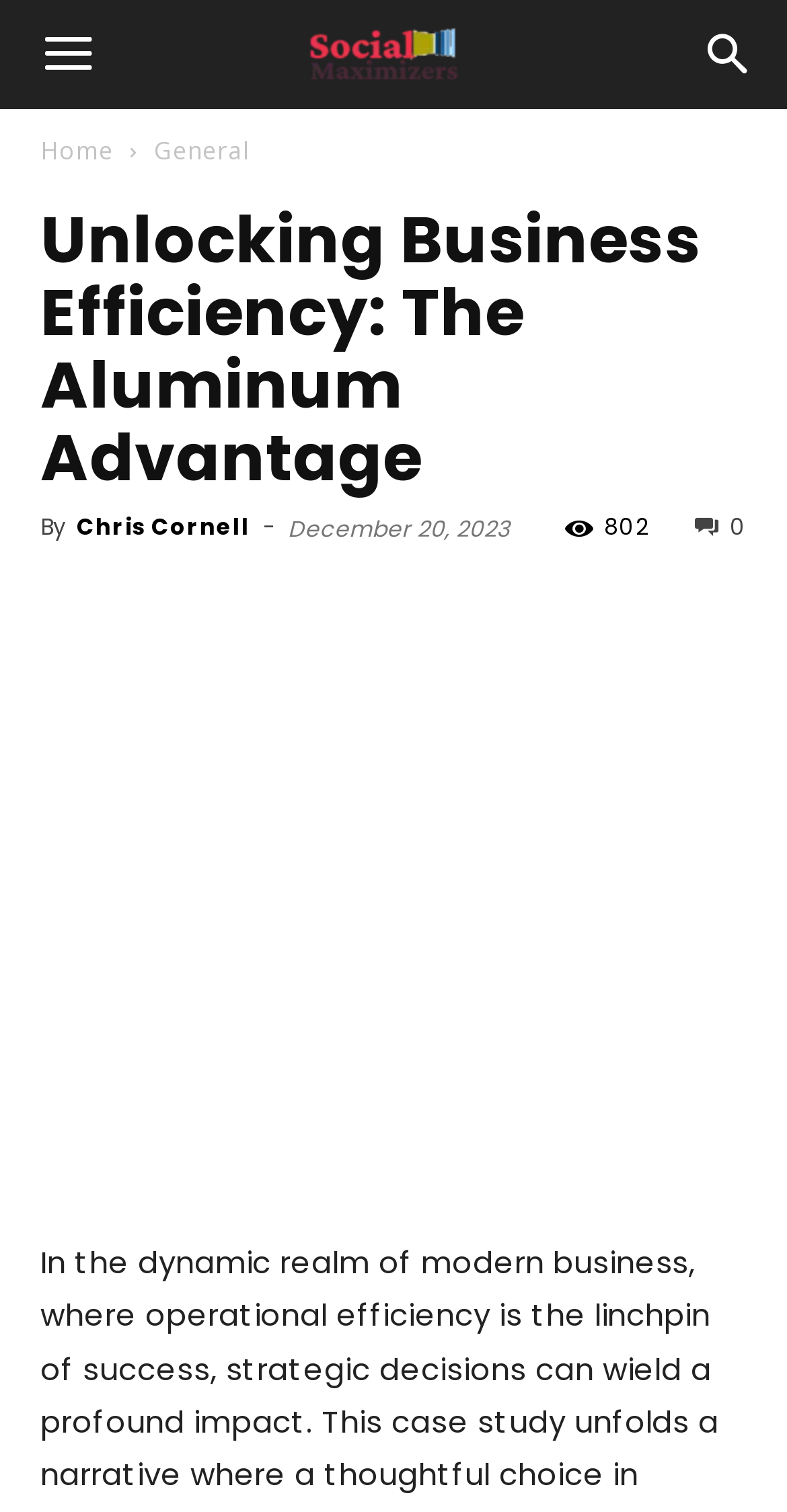What is the date of publication?
Please provide a comprehensive answer based on the contents of the image.

The date of publication can be found in the header section of the webpage, where it is written 'December 20, 2023'.